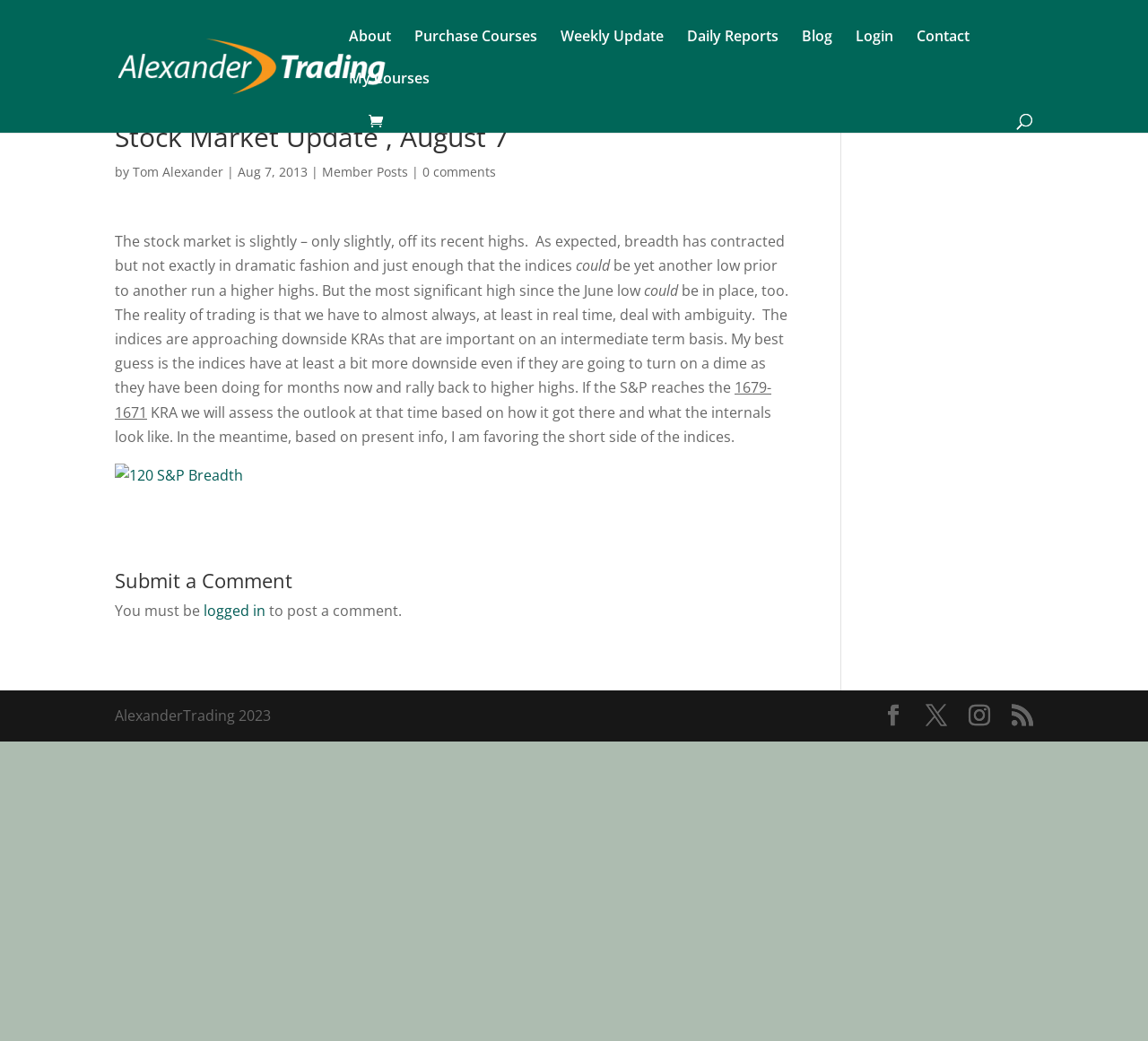Bounding box coordinates are given in the format (top-left x, top-left y, bottom-right x, bottom-right y). All values should be floating point numbers between 0 and 1. Provide the bounding box coordinate for the UI element described as: https://www.datingmentor.org/pl/biale-randki/

None